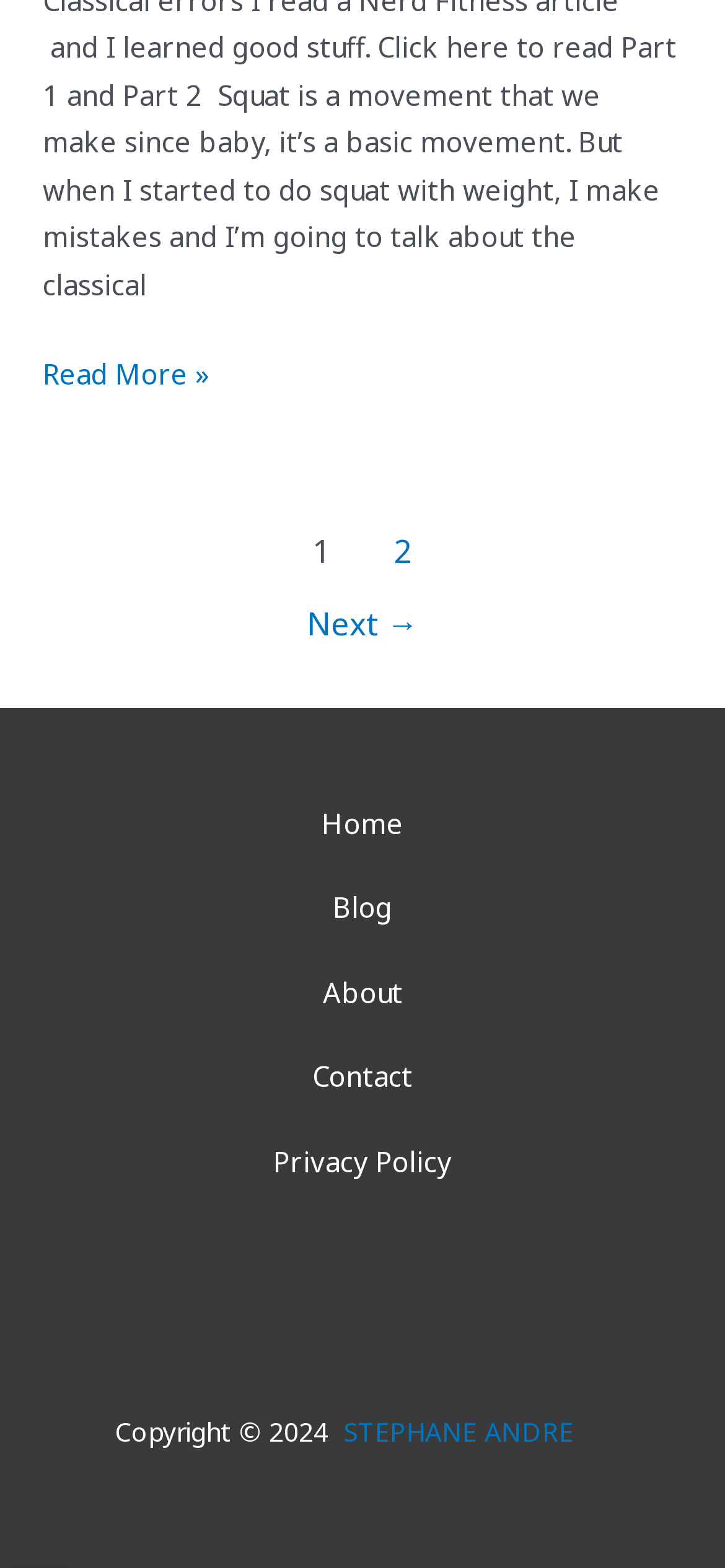How many pagination links are available?
Answer with a single word or phrase by referring to the visual content.

2